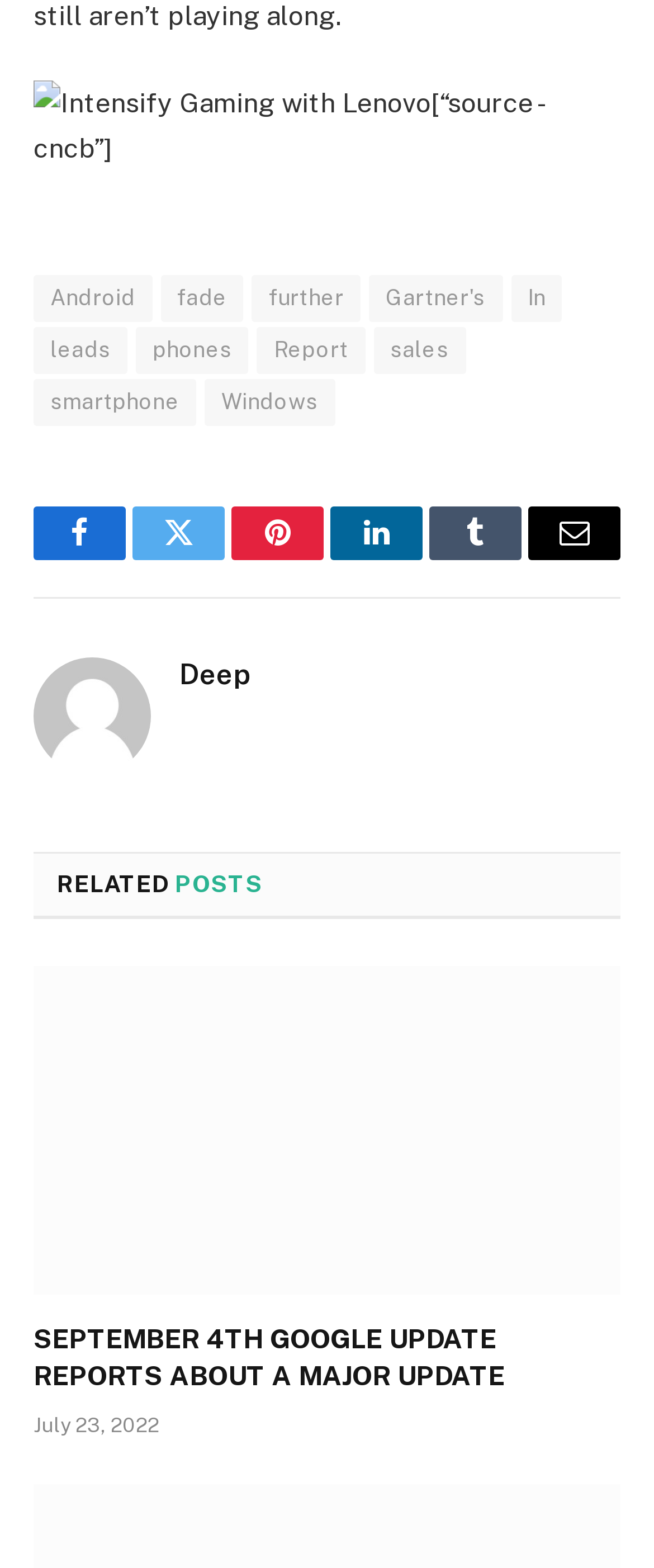Find and specify the bounding box coordinates that correspond to the clickable region for the instruction: "Check the time of the post".

[0.051, 0.902, 0.244, 0.917]